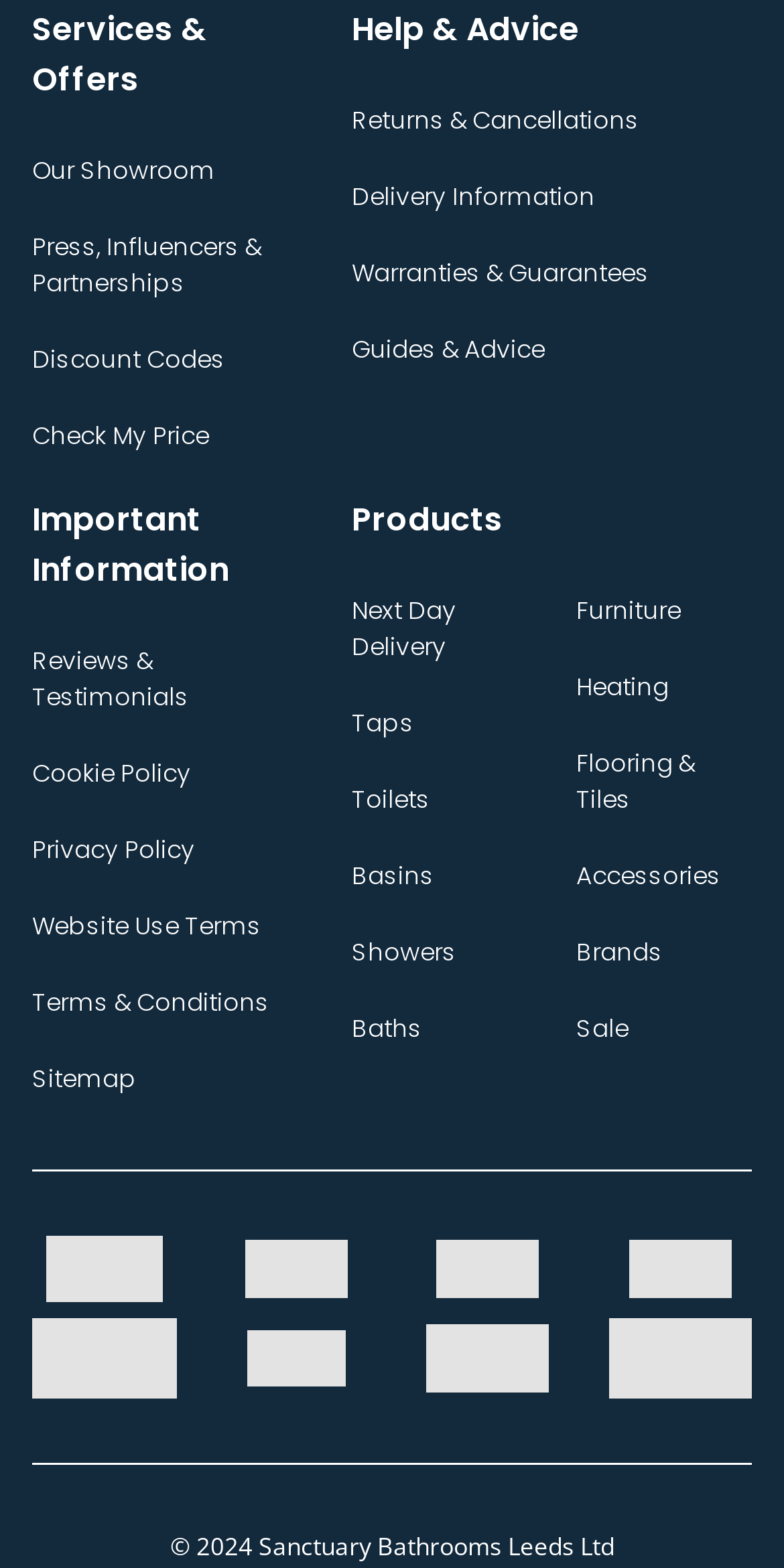What payment methods are accepted? Please answer the question using a single word or phrase based on the image.

Visa, MasterCard, etc.